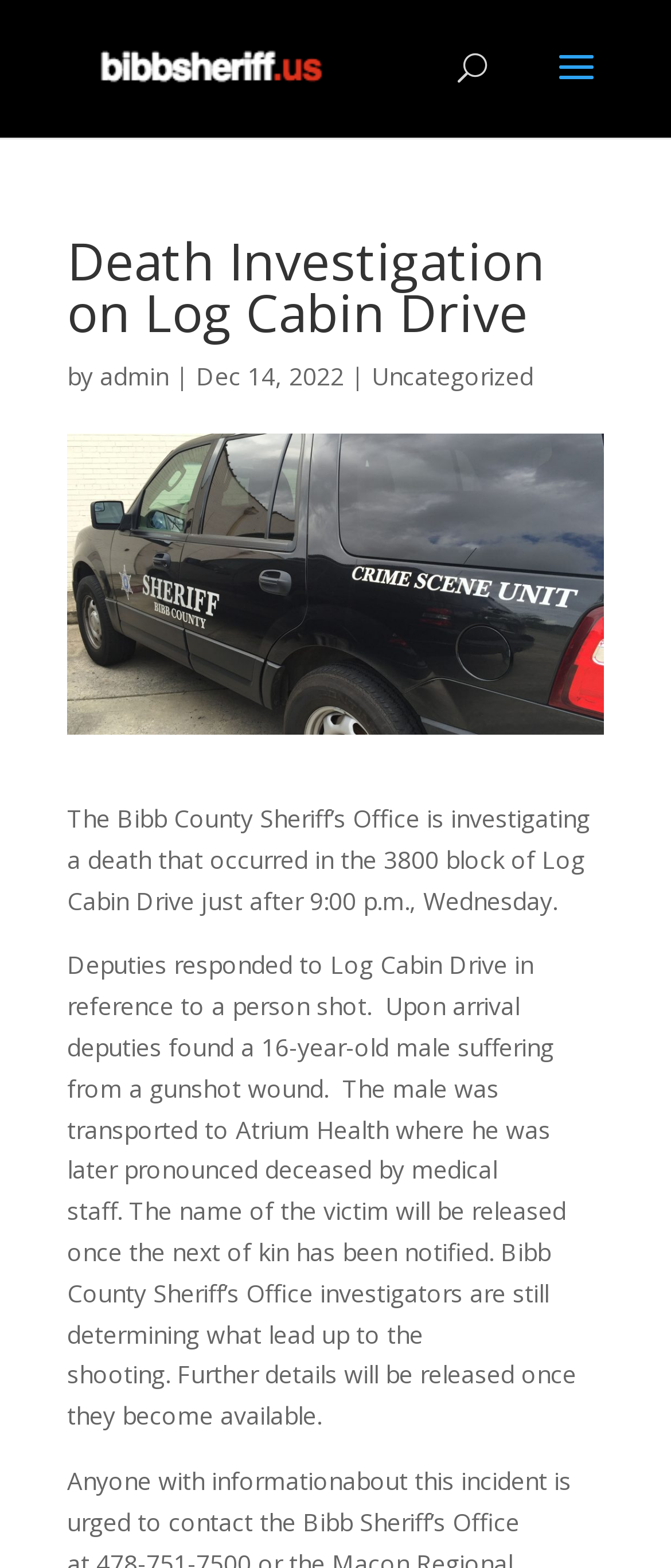How old was the male victim?
From the image, respond using a single word or phrase.

16